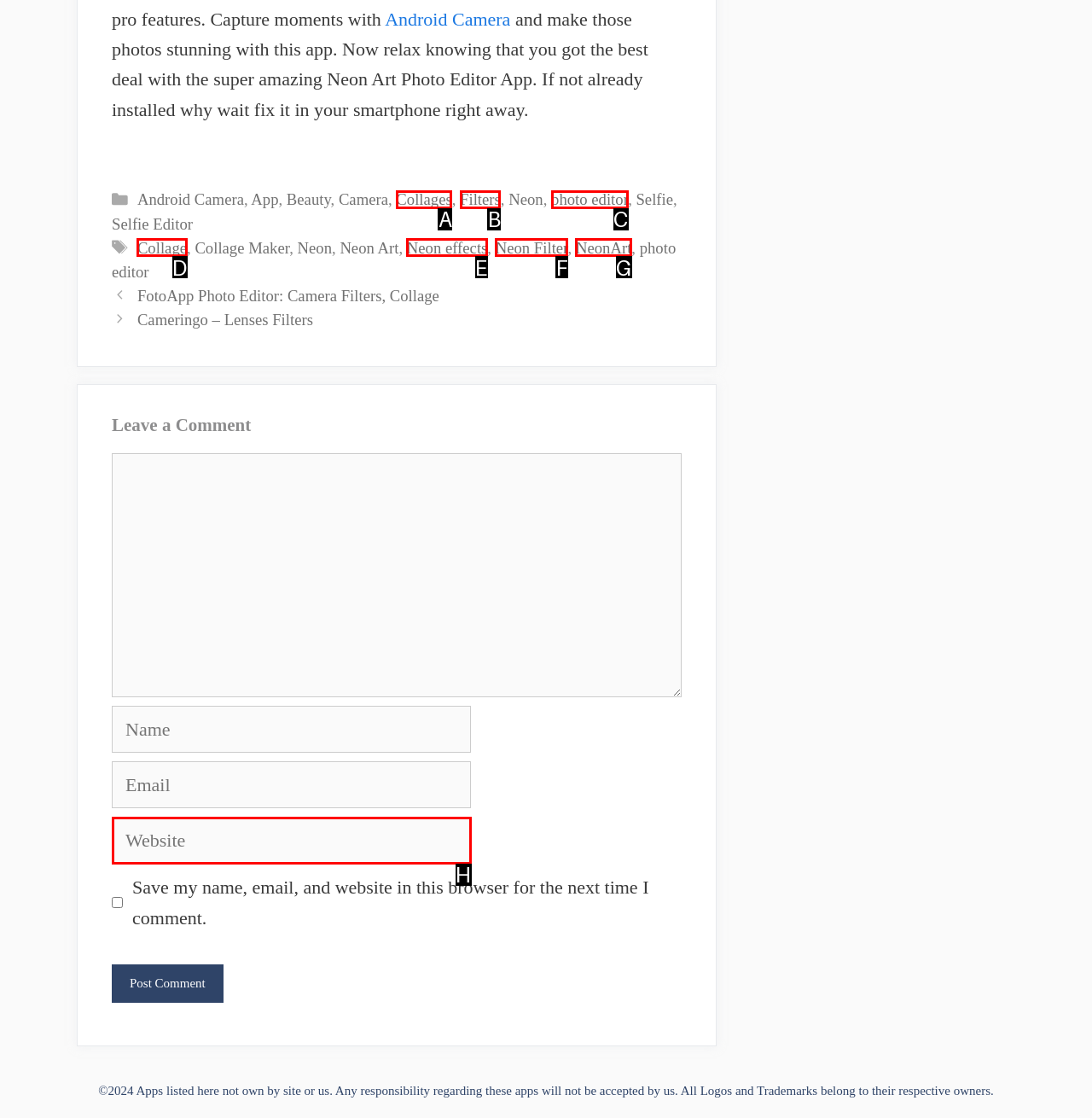Match the element description to one of the options: Neon Filter
Respond with the corresponding option's letter.

F